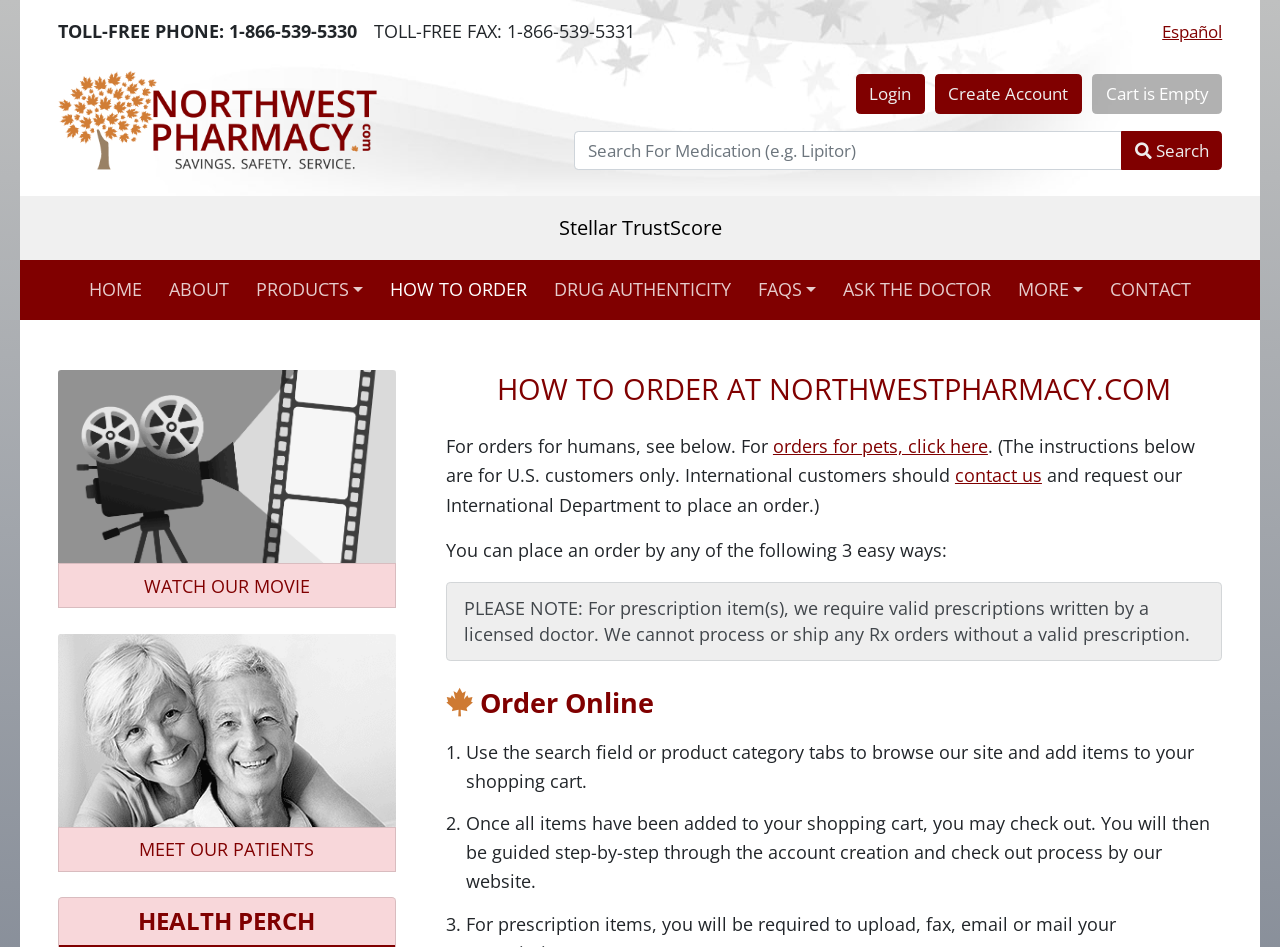Summarize the contents and layout of the webpage in detail.

This webpage is the homepage of NorthWestPharmacy.com, an online pharmacy. At the top left, there is a toll-free phone number and fax number displayed. On the top right, there are links to switch to Español, log in, create an account, and view the cart, which is currently empty. Below the top section, there is a search bar where users can search for medications.

The main content of the page is divided into sections. The first section highlights the pharmacy's reputation, with links to reviews, trust scores, and customer testimonials. Below this section, there is a navigation menu with links to different parts of the website, including the home page, about page, products, how to order, and more.

The main content of the page is focused on how to order from the pharmacy. There is a heading that explains the process, followed by a paragraph of text and a link to a page for ordering pet medications. The instructions are for U.S. customers only, and international customers are directed to contact the pharmacy's international department.

The page then outlines three easy ways to place an order, including ordering online, by phone, or by fax. There is a note that prescription items require a valid prescription from a licensed doctor. The online ordering process is explained in more detail, with a step-by-step guide on how to use the website to browse products, add items to the shopping cart, and check out.

On the right side of the page, there are two promotional links, one to watch a movie about the pharmacy and another to meet the pharmacy's patients. At the very bottom of the page, there is a heading for "Health Perch," but it does not appear to be a clickable link.